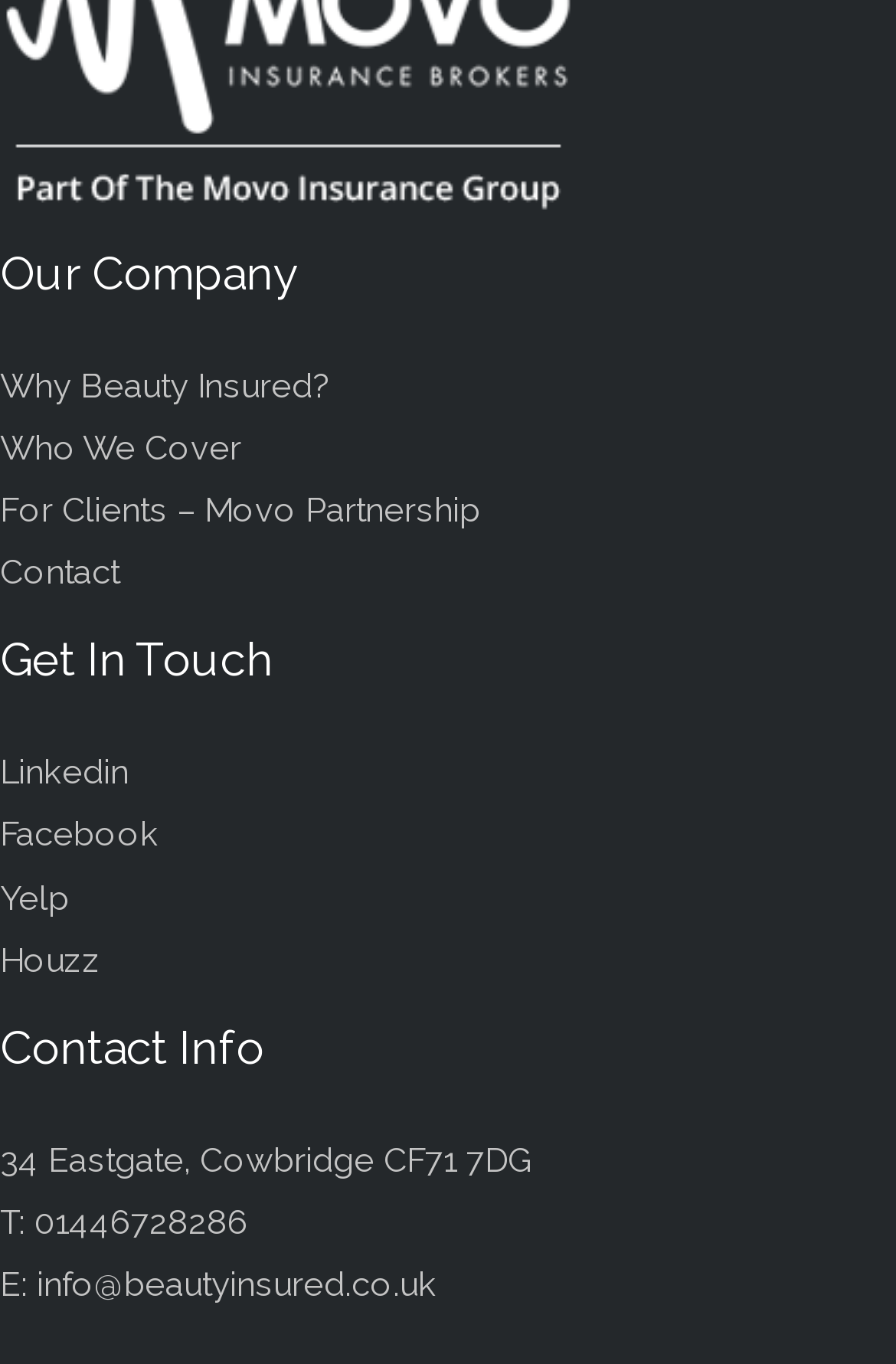Please provide a brief answer to the following inquiry using a single word or phrase:
What is the company's address?

34 Eastgate, Cowbridge CF71 7DG